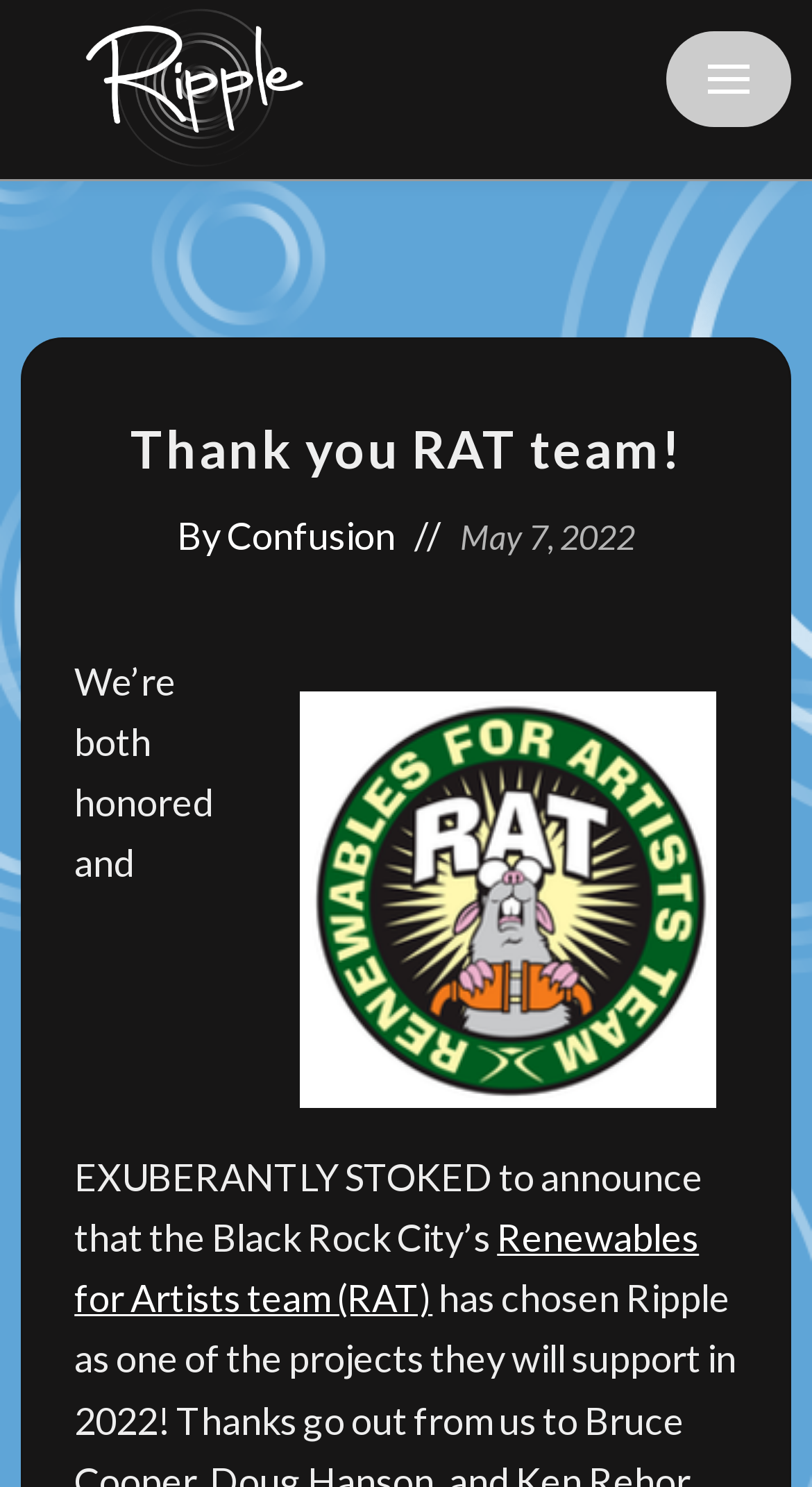Find the bounding box coordinates for the UI element whose description is: "May 7, 2022December 31, 2023". The coordinates should be four float numbers between 0 and 1, in the format [left, top, right, bottom].

[0.567, 0.345, 0.782, 0.376]